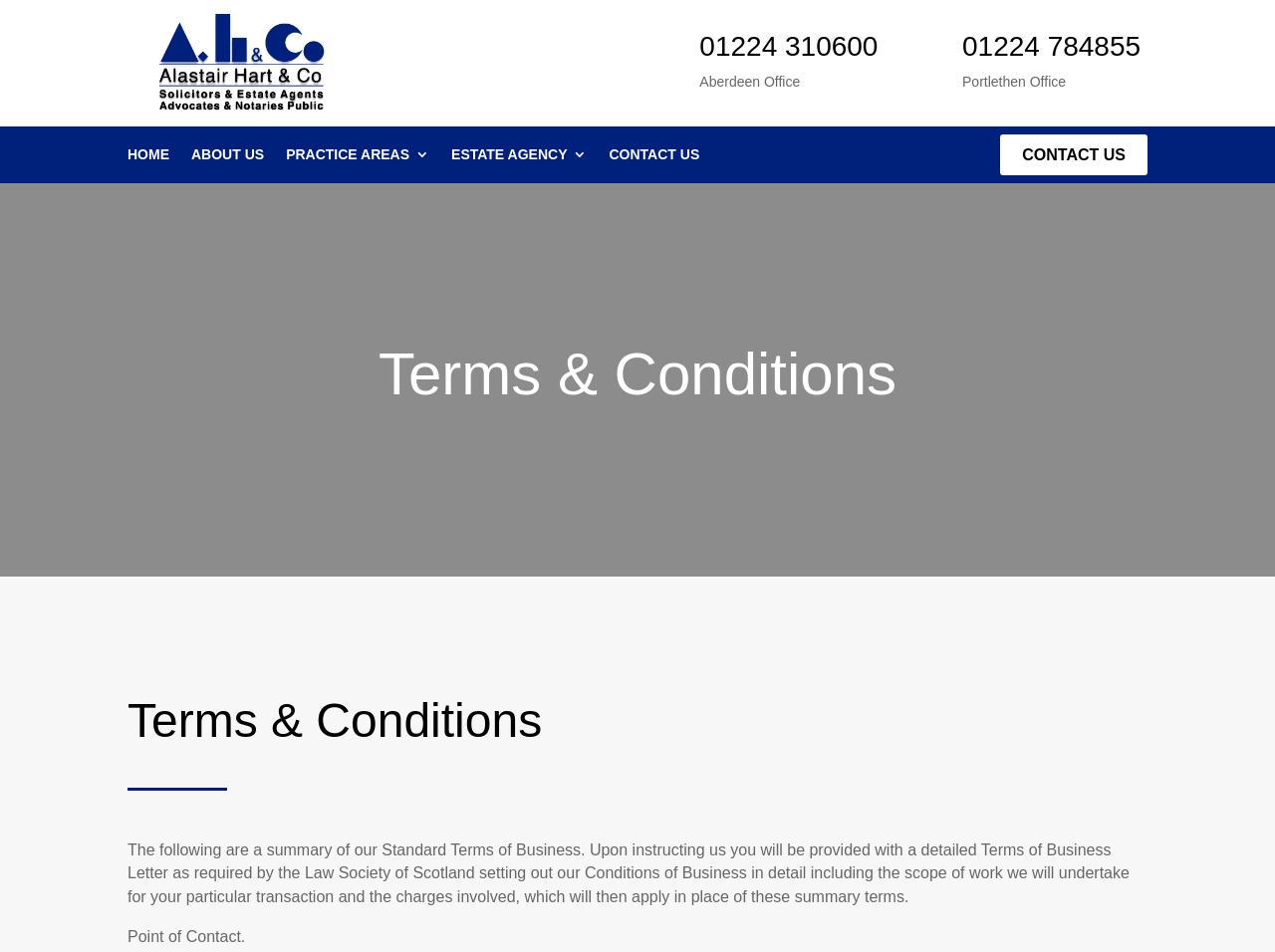Identify the bounding box for the UI element described as: "". Ensure the coordinates are four float numbers between 0 and 1, formatted as [left, top, right, bottom].

[0.512, 0.034, 0.537, 0.068]